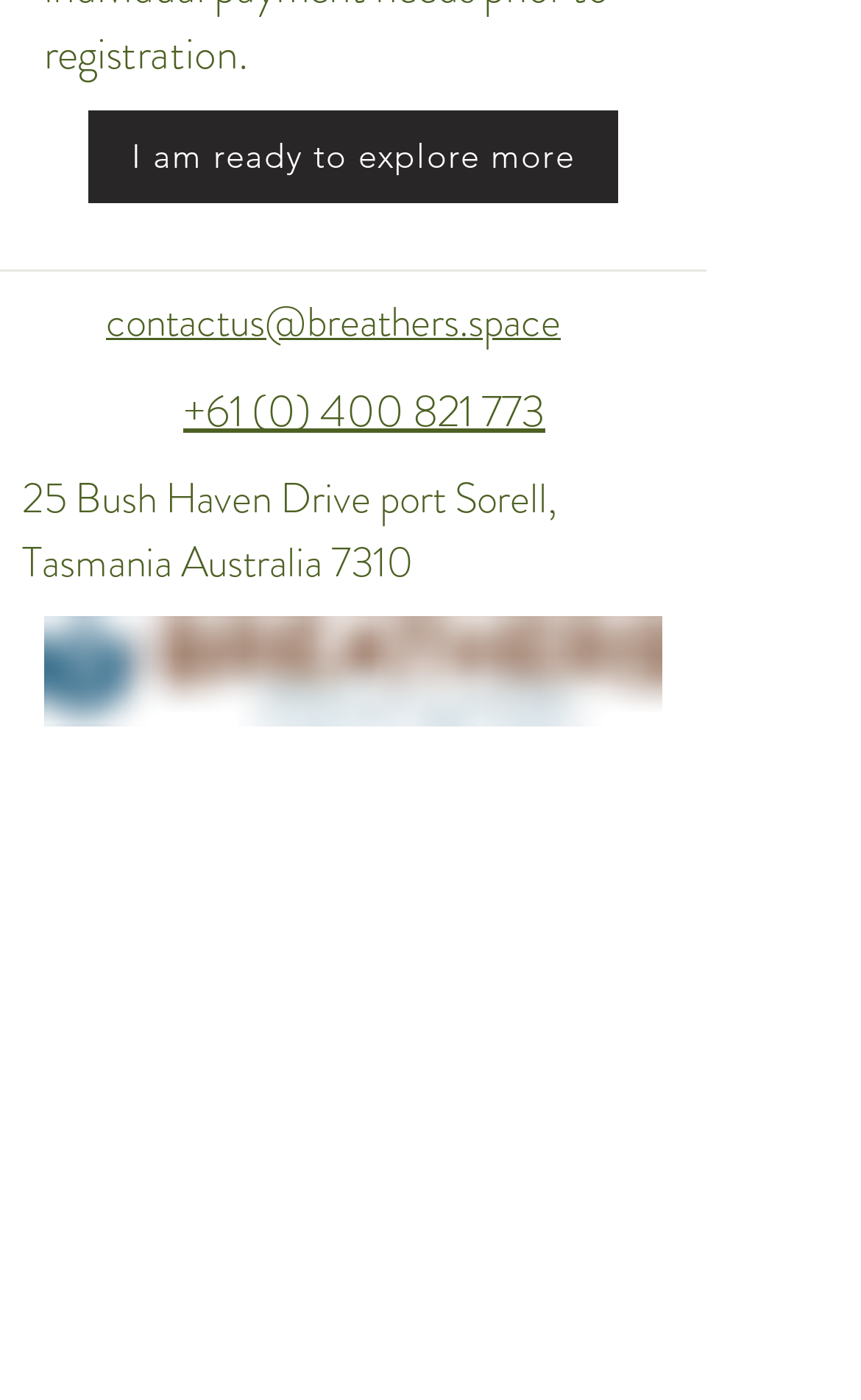Please locate the bounding box coordinates for the element that should be clicked to achieve the following instruction: "Check Quality Management in Volga State University of Technology". Ensure the coordinates are given as four float numbers between 0 and 1, i.e., [left, top, right, bottom].

None